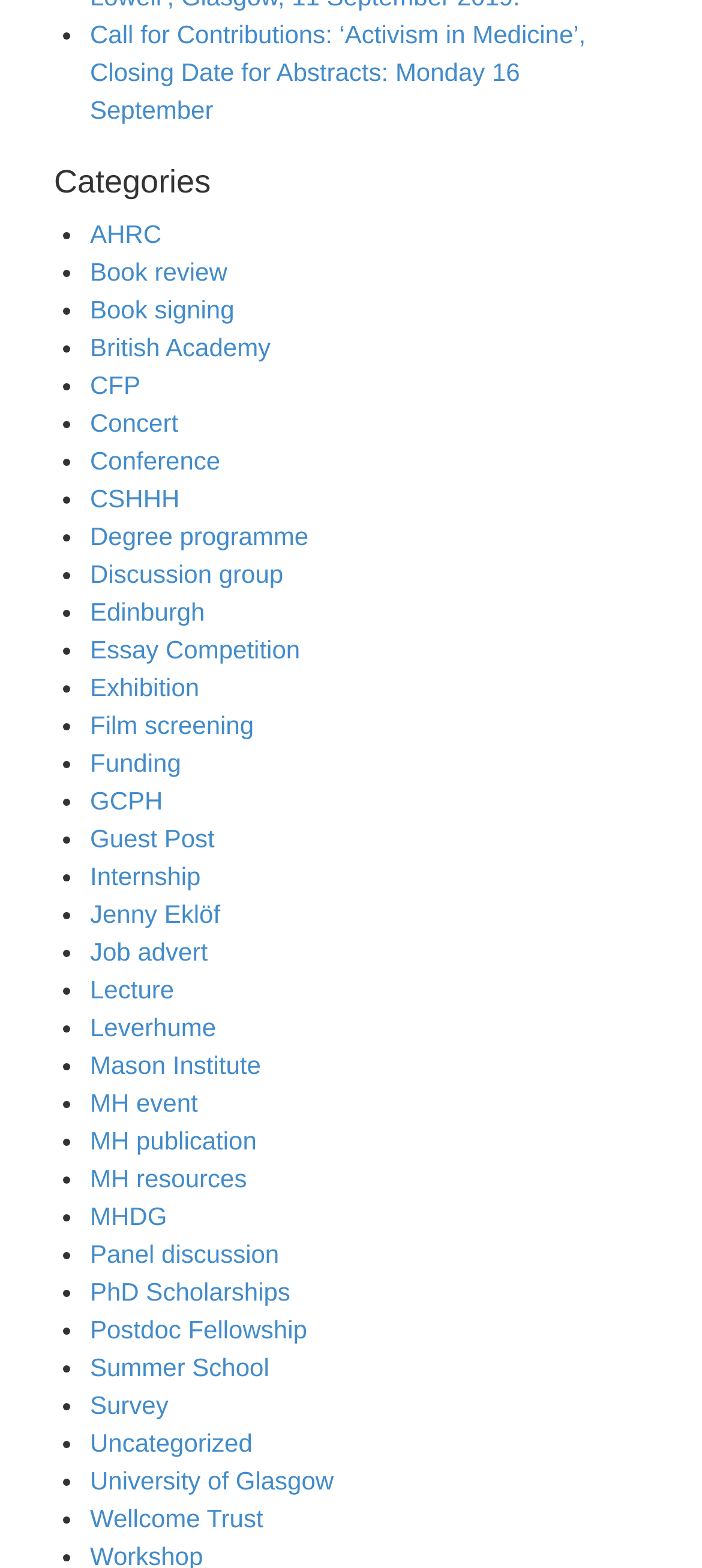How many links are there in the list of categories?
Refer to the image and provide a one-word or short phrase answer.

30